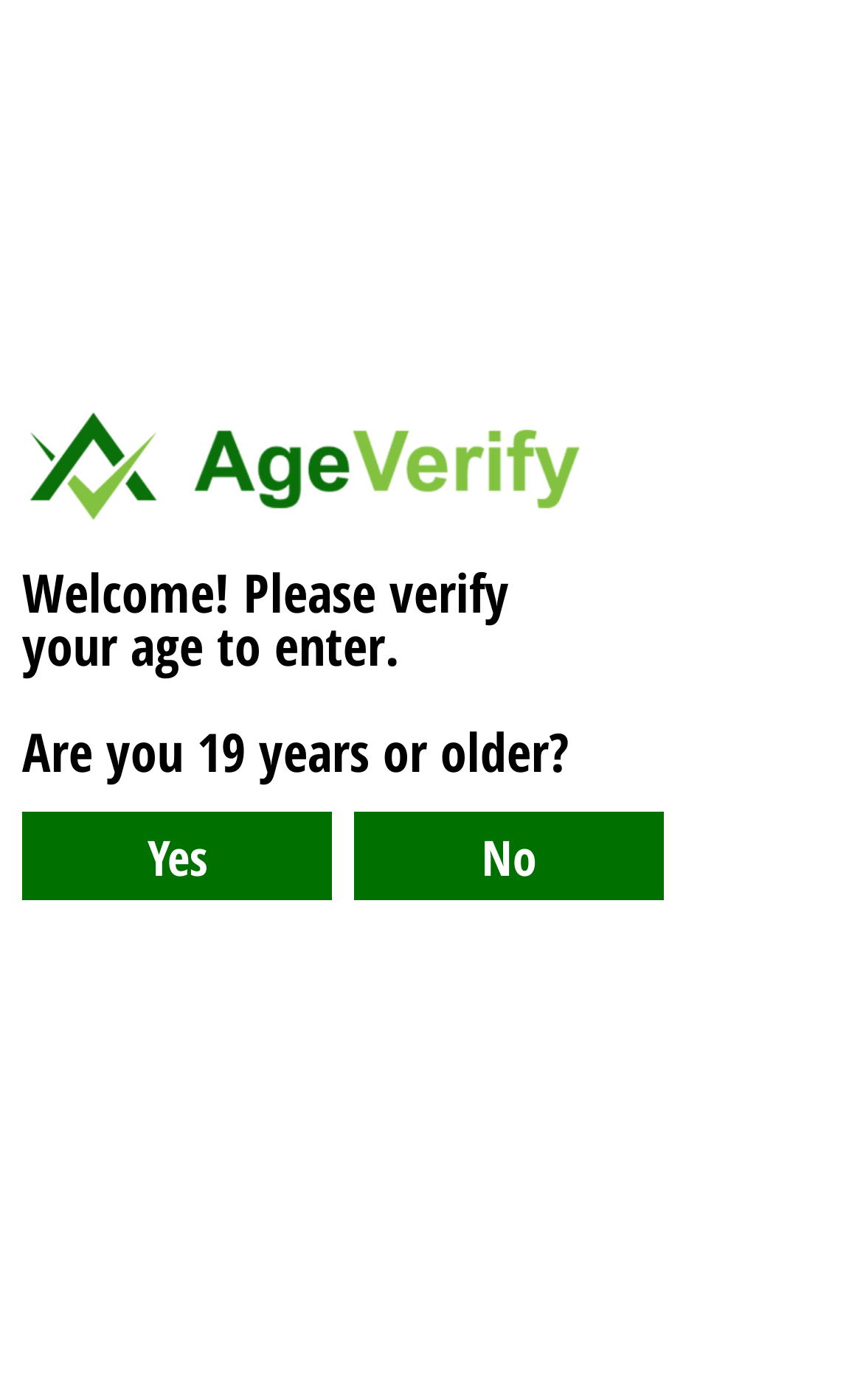Create a detailed summary of all the visual and textual information on the webpage.

The webpage appears to be a product page for "Hoagies Pre-Roll By Super Toast" on the CannaSavvy website. At the top left, there is a link to the CannaSavvy website, accompanied by a small image of the CannaSavvy logo. 

Below the logo, there is a heading that displays the product name "Hoagies Pre-Roll By Super Toast". Following the product name, there is a line of text that includes the phrase "by Aaron" and the date "Aug 18, 2023". 

To the right of the date, there are two links: "Products" and "0 comments". 

Below the product information, there is a large image that takes up most of the page, likely showcasing the product. 

At the bottom of the page, there is a section that appears to be an age verification prompt. It includes a message that says "Welcome! Please verify your age to enter." and asks "Are you 19 years or older?". There are two buttons, "No" and "Yes", allowing the user to respond to the age verification question.